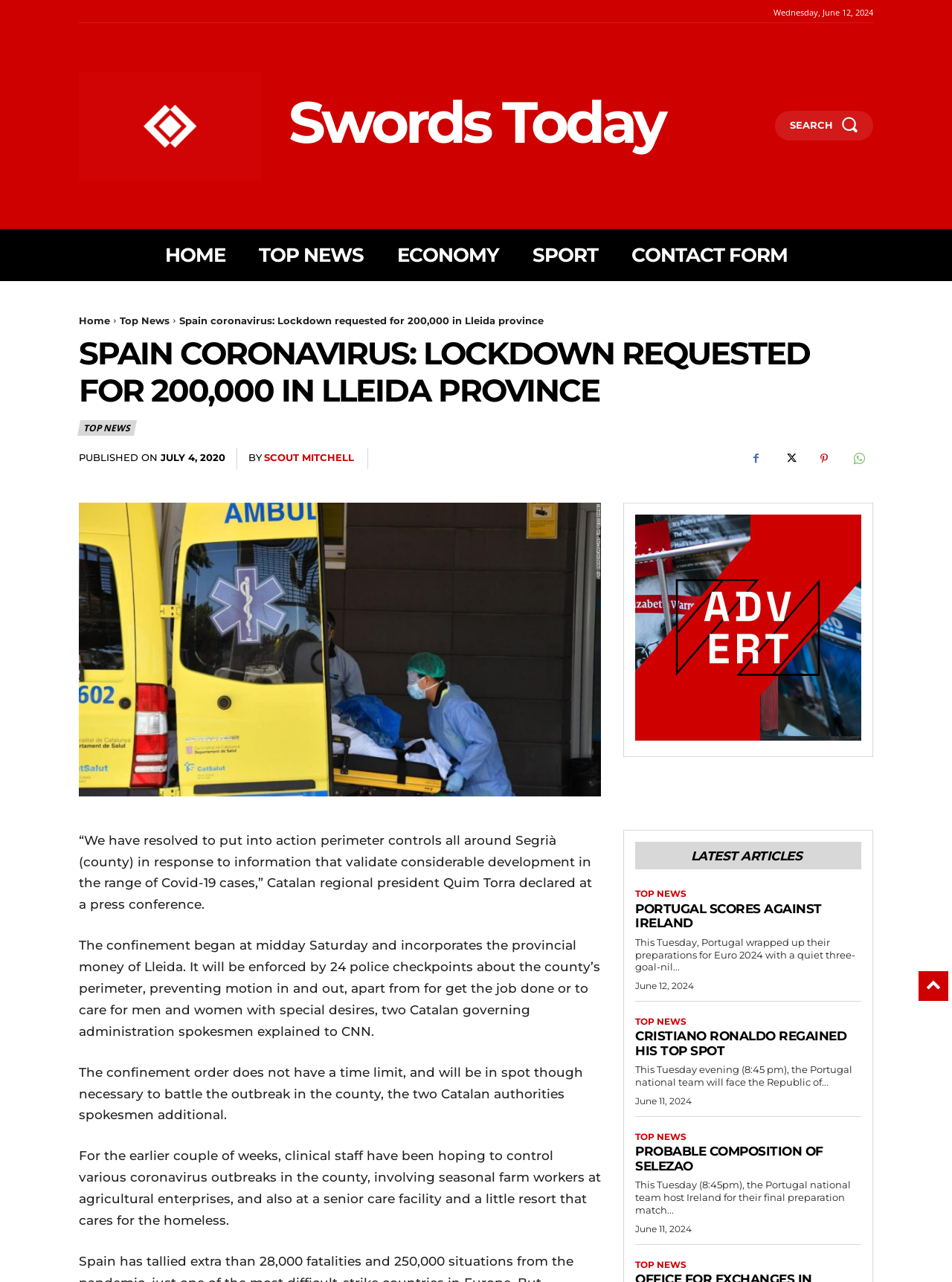What is the name of the regional president quoted in the article?
Look at the screenshot and give a one-word or phrase answer.

Quim Torra